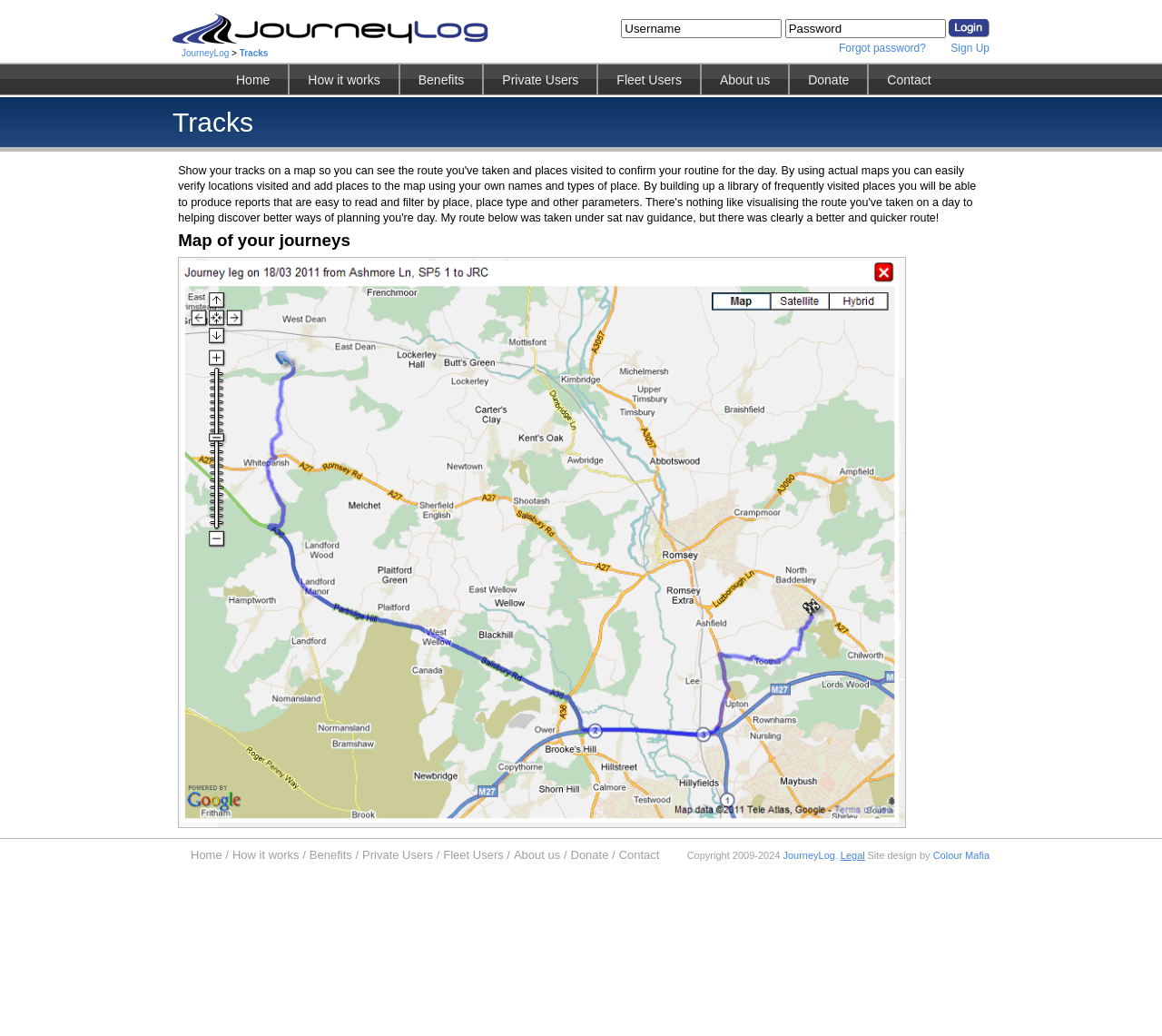Based on the element description How it works /, identify the bounding box coordinates for the UI element. The coordinates should be in the format (top-left x, top-left y, bottom-right x, bottom-right y) and within the 0 to 1 range.

[0.2, 0.819, 0.263, 0.832]